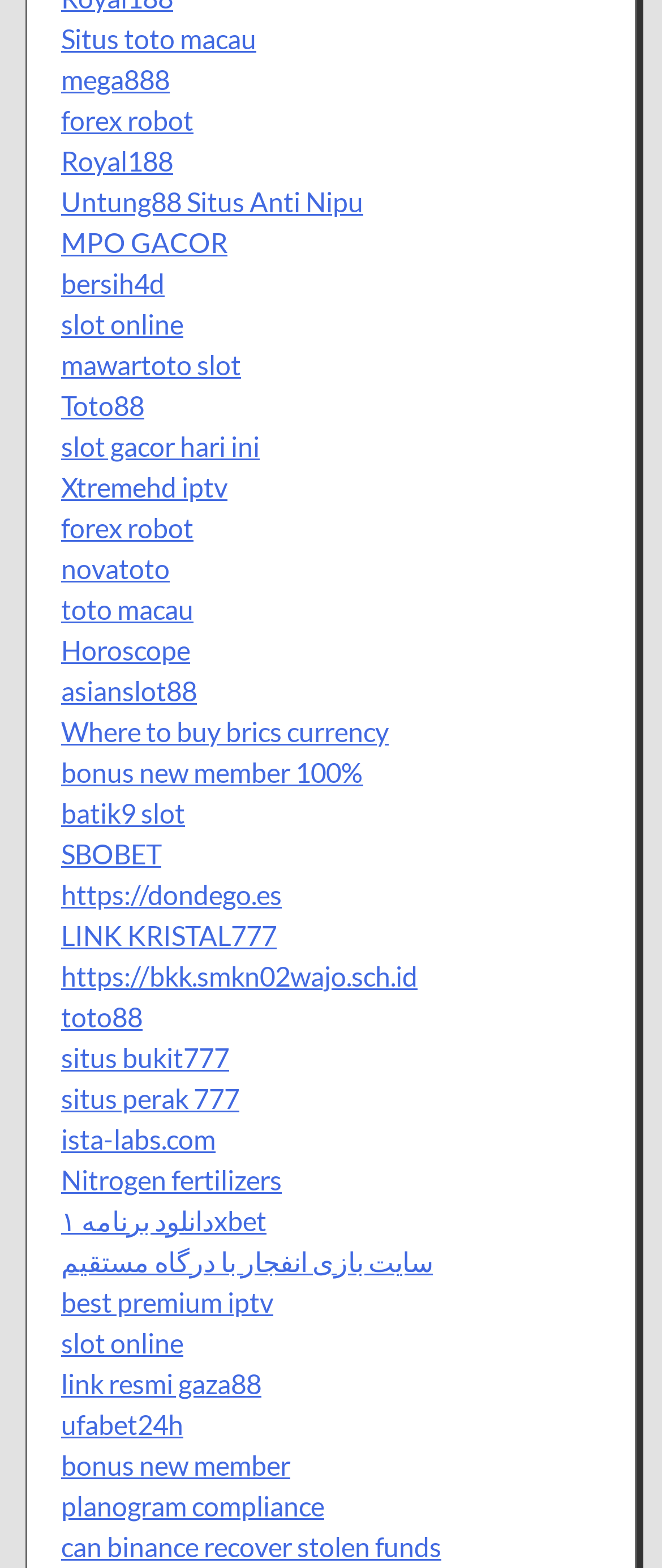Please identify the coordinates of the bounding box that should be clicked to fulfill this instruction: "Click on Situs toto macau link".

[0.092, 0.014, 0.387, 0.034]